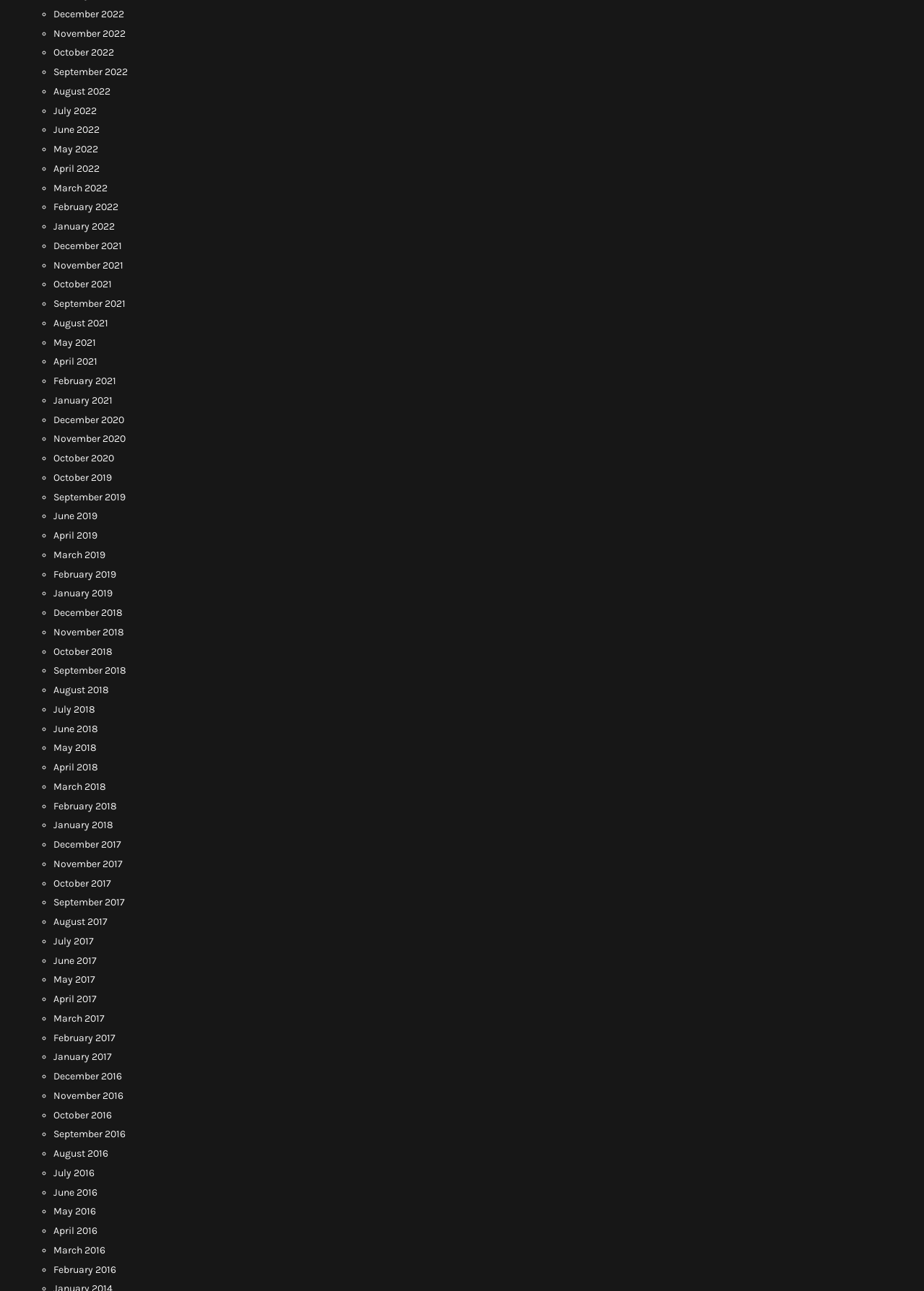Reply to the question with a single word or phrase:
What is the earliest month listed on this webpage?

December 2018